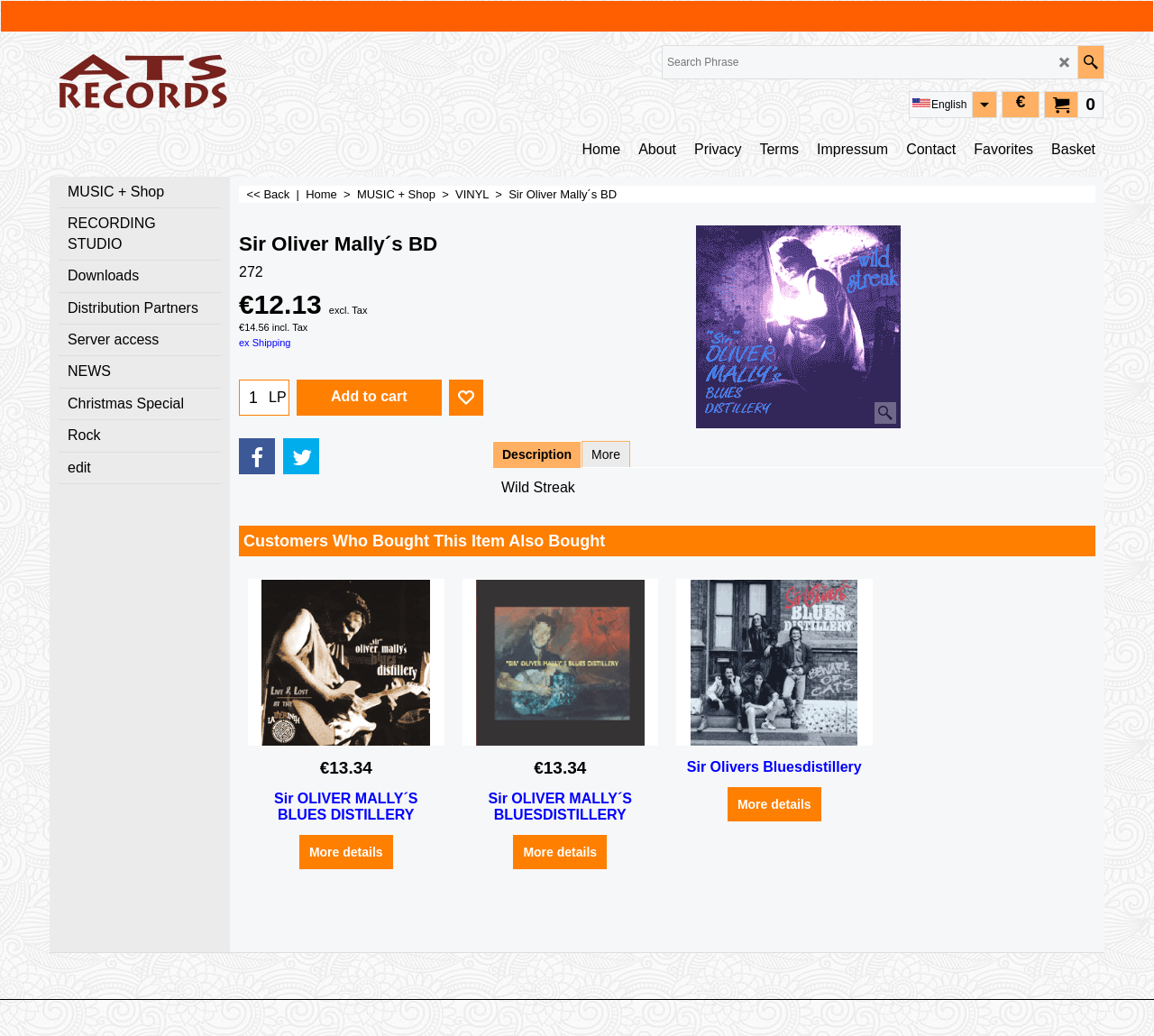Use the details in the image to answer the question thoroughly: 
What is the purpose of the 'More details' link?

Based on the webpage content, I can see that the 'More details' link is located next to the album title and price. This suggests that the link is used to view more details about the album, such as its tracklist, reviews, or other information.